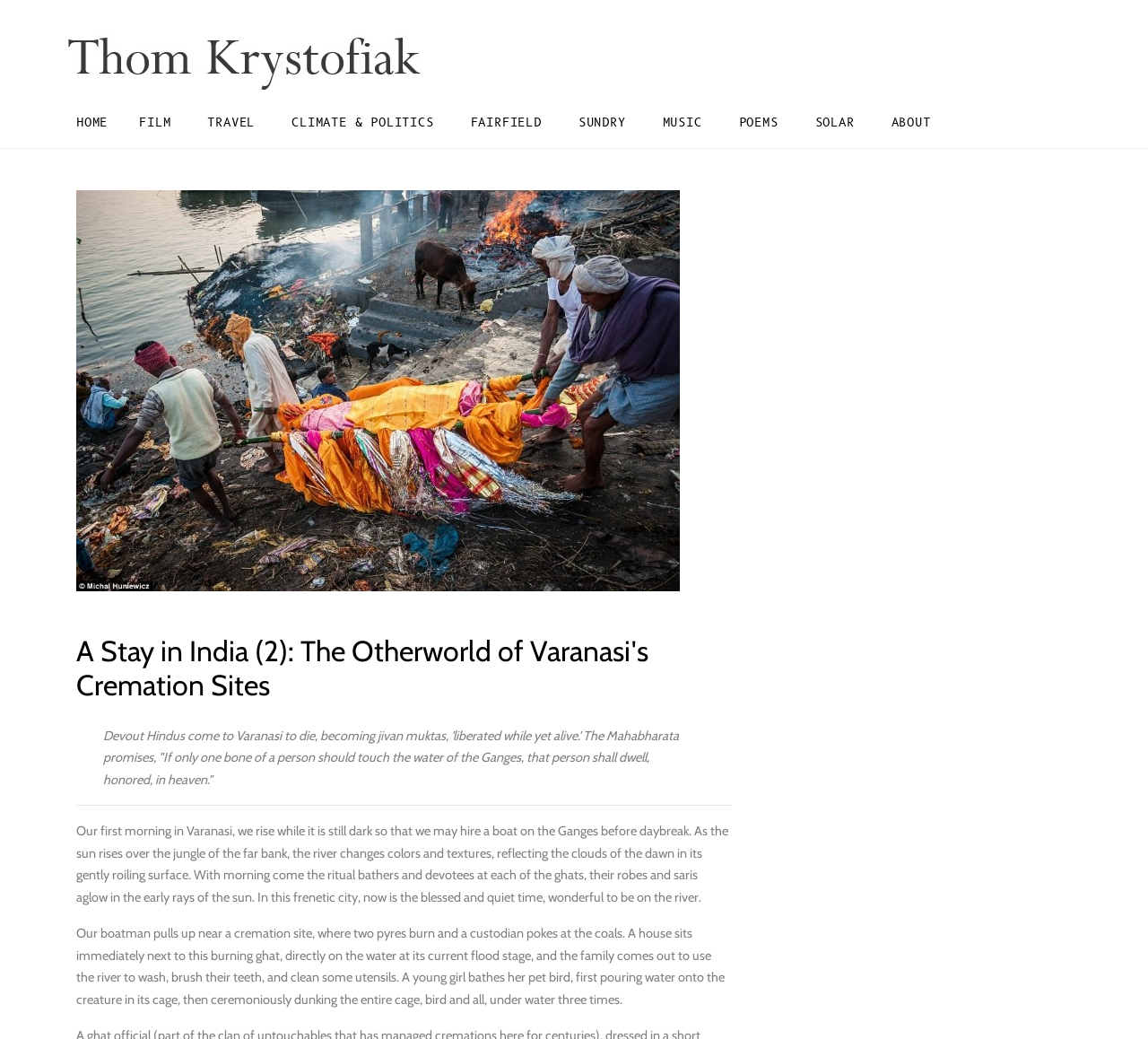Please find and report the bounding box coordinates of the element to click in order to perform the following action: "Click the HOME link". The coordinates should be expressed as four float numbers between 0 and 1, in the format [left, top, right, bottom].

[0.066, 0.103, 0.102, 0.136]